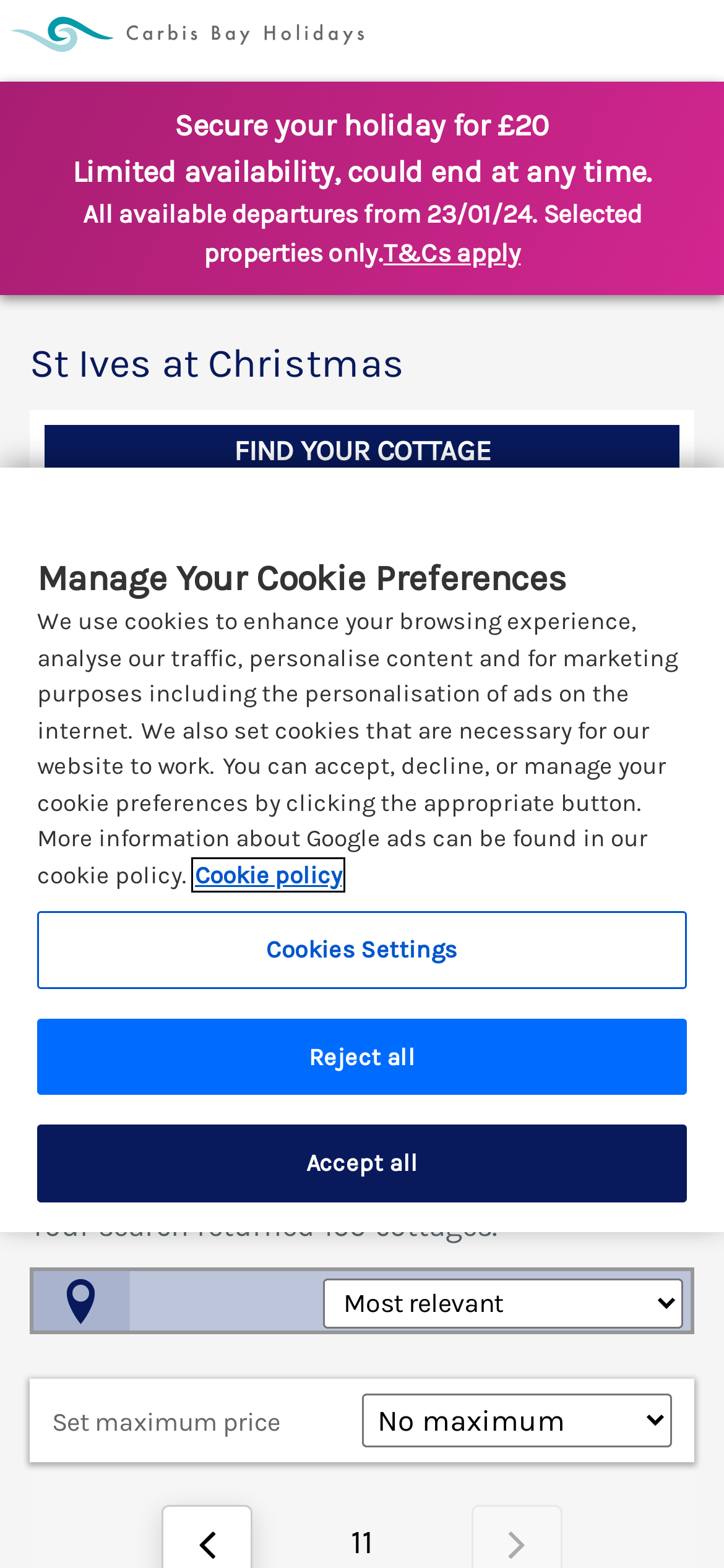Determine the main heading of the webpage and generate its text.

St Ives at Christmas